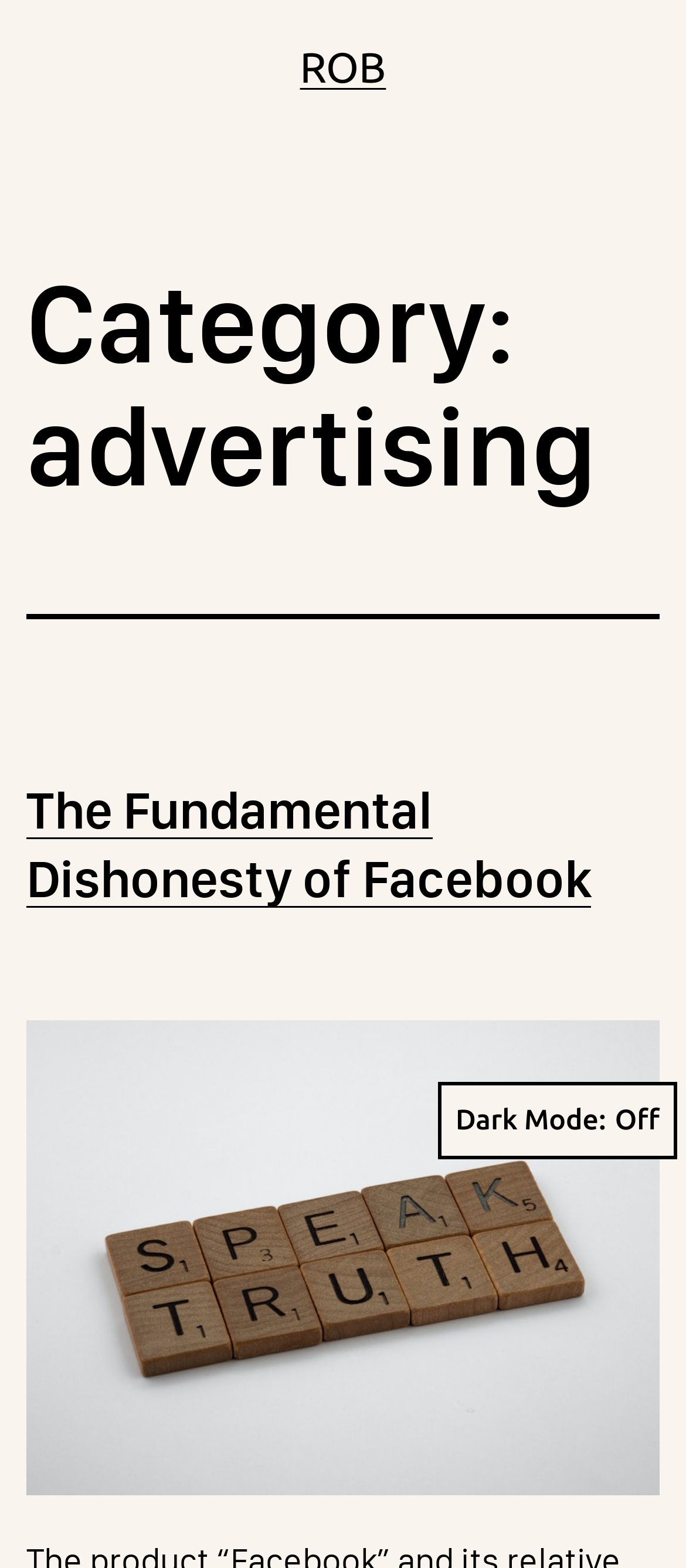Please find the bounding box coordinates (top-left x, top-left y, bottom-right x, bottom-right y) in the screenshot for the UI element described as follows: Dark Mode:

[0.638, 0.69, 0.987, 0.739]